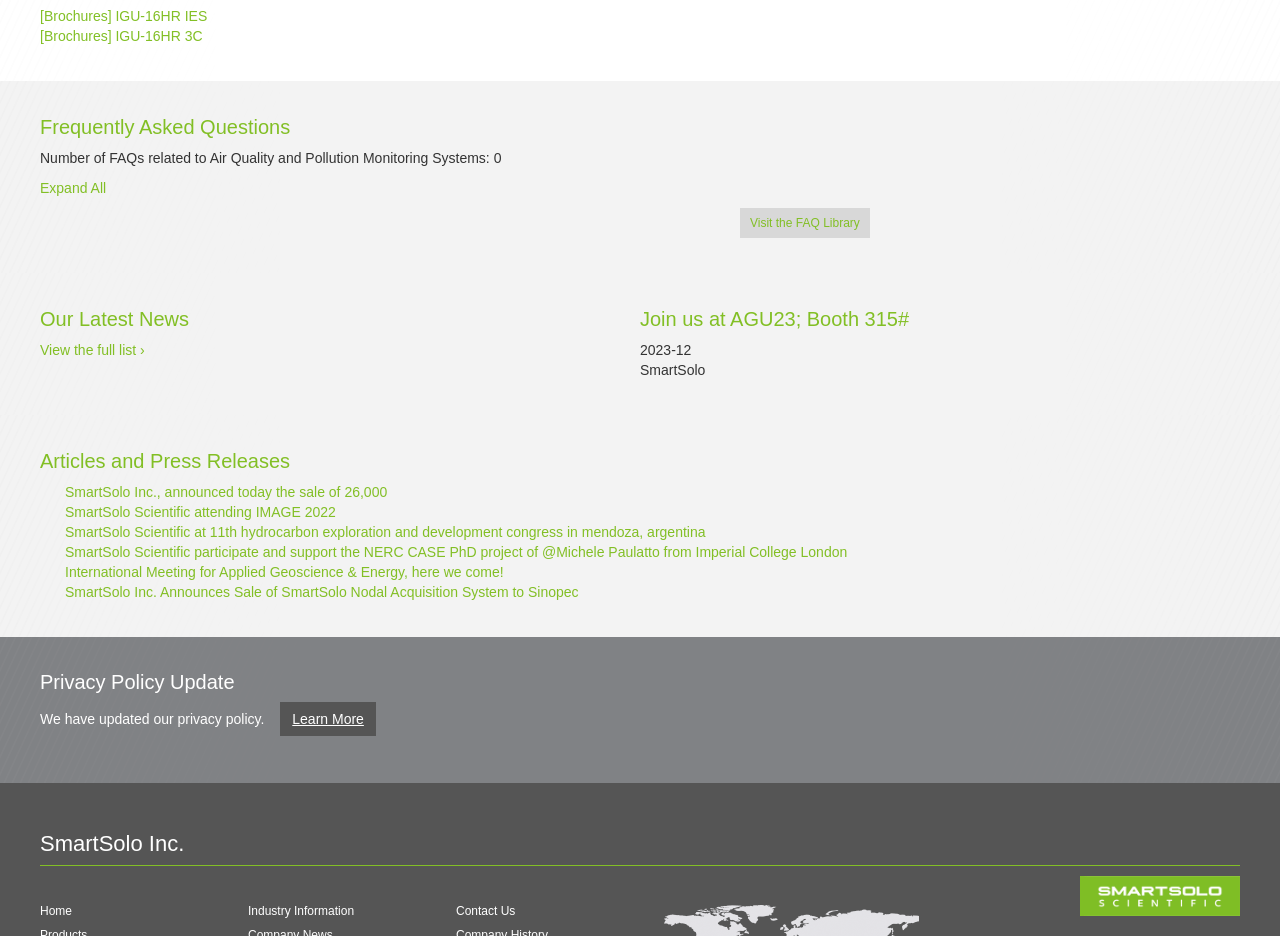Please provide a detailed answer to the question below based on the screenshot: 
What is the purpose of the 'Expand All' button?

The purpose of the 'Expand All' button can be inferred from its location near the FAQs section and its text content, which suggests that it is used to expand all FAQs.